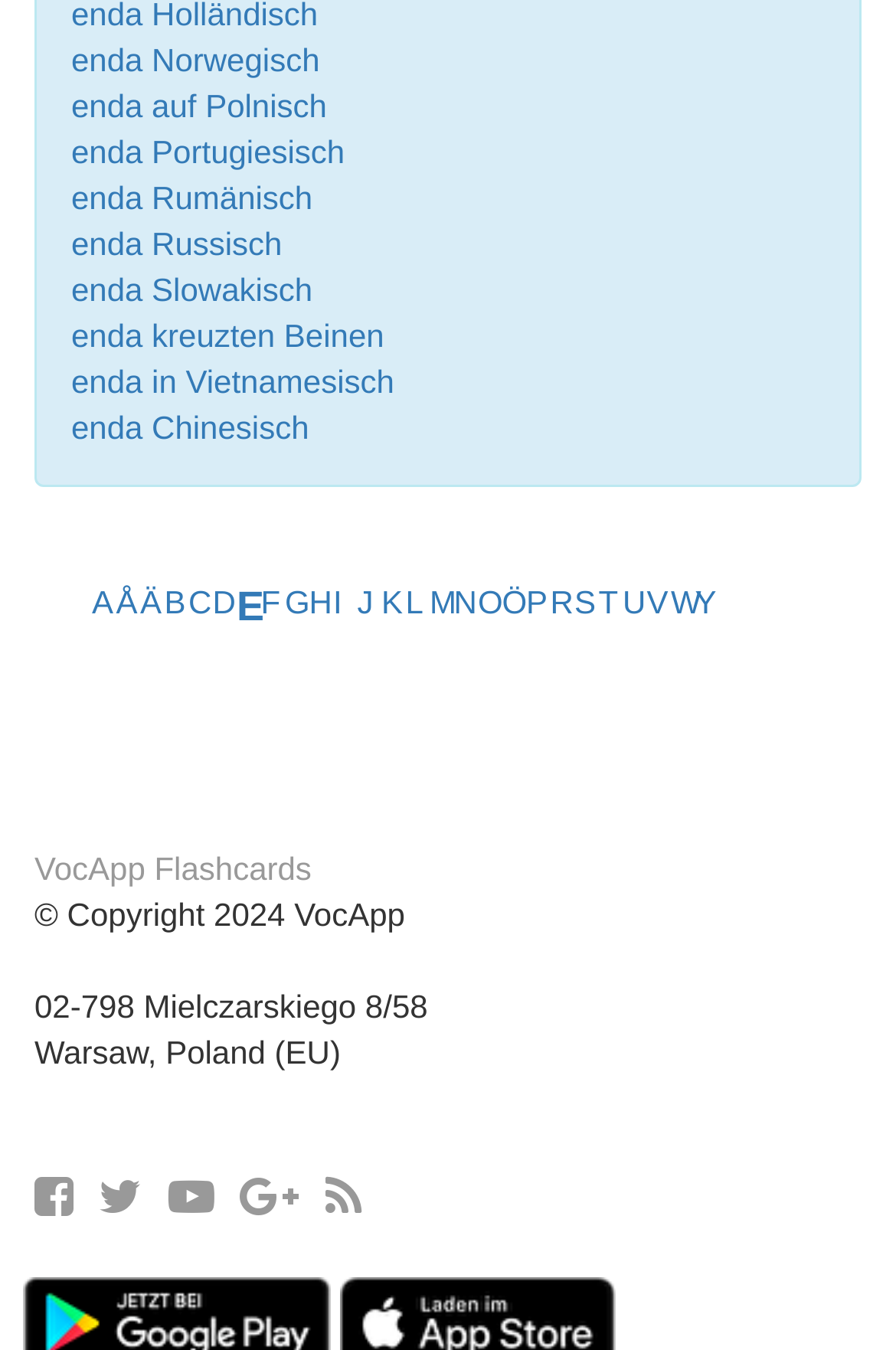Please provide a brief answer to the following inquiry using a single word or phrase:
How many language options are available?

14